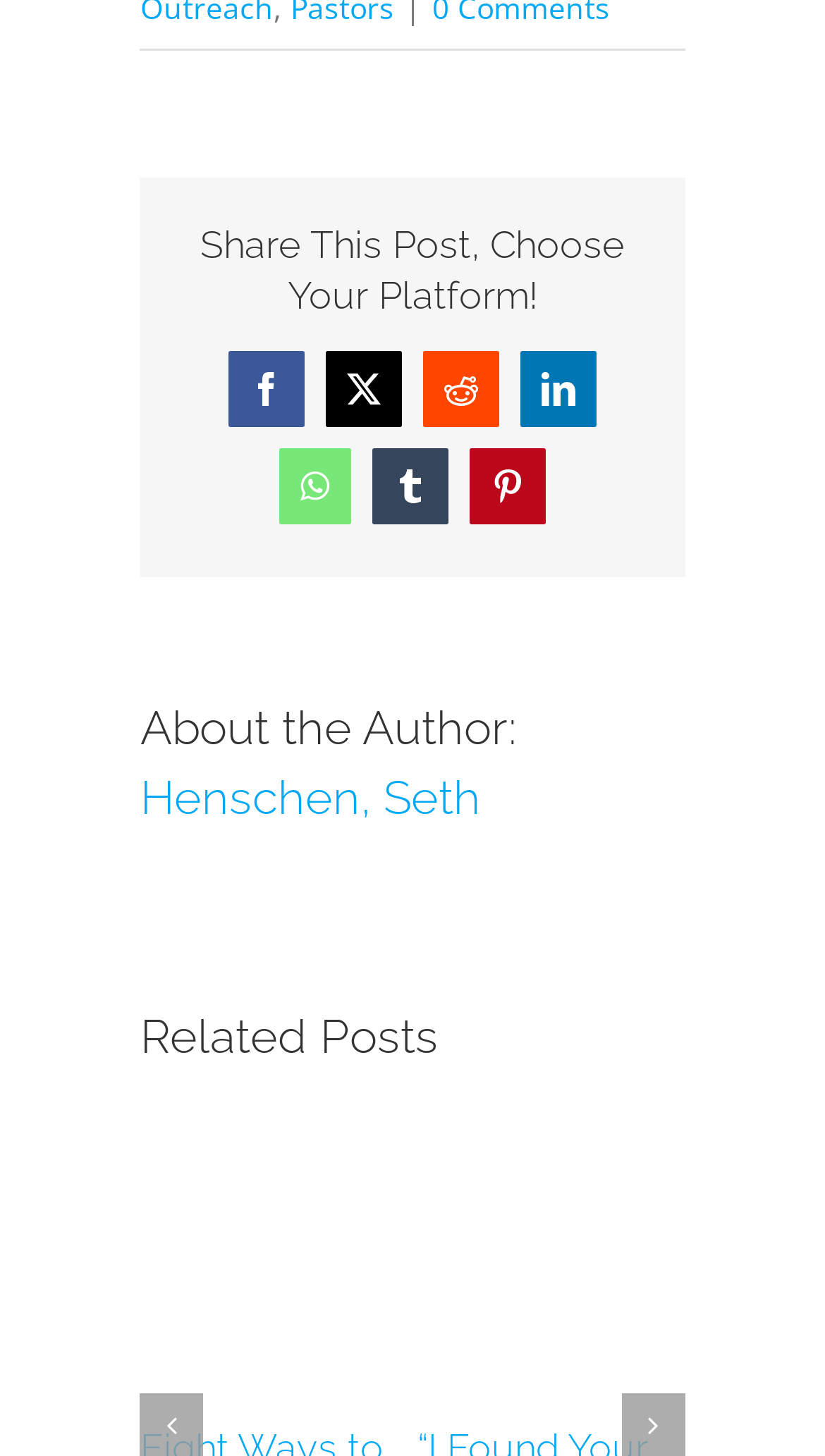What is the purpose of the 'Previous slide' and 'Next slide' buttons?
Please craft a detailed and exhaustive response to the question.

The 'Previous slide' and 'Next slide' buttons are located at the bottom of the webpage and are used to navigate through slides, which are likely part of a slideshow or a carousel.